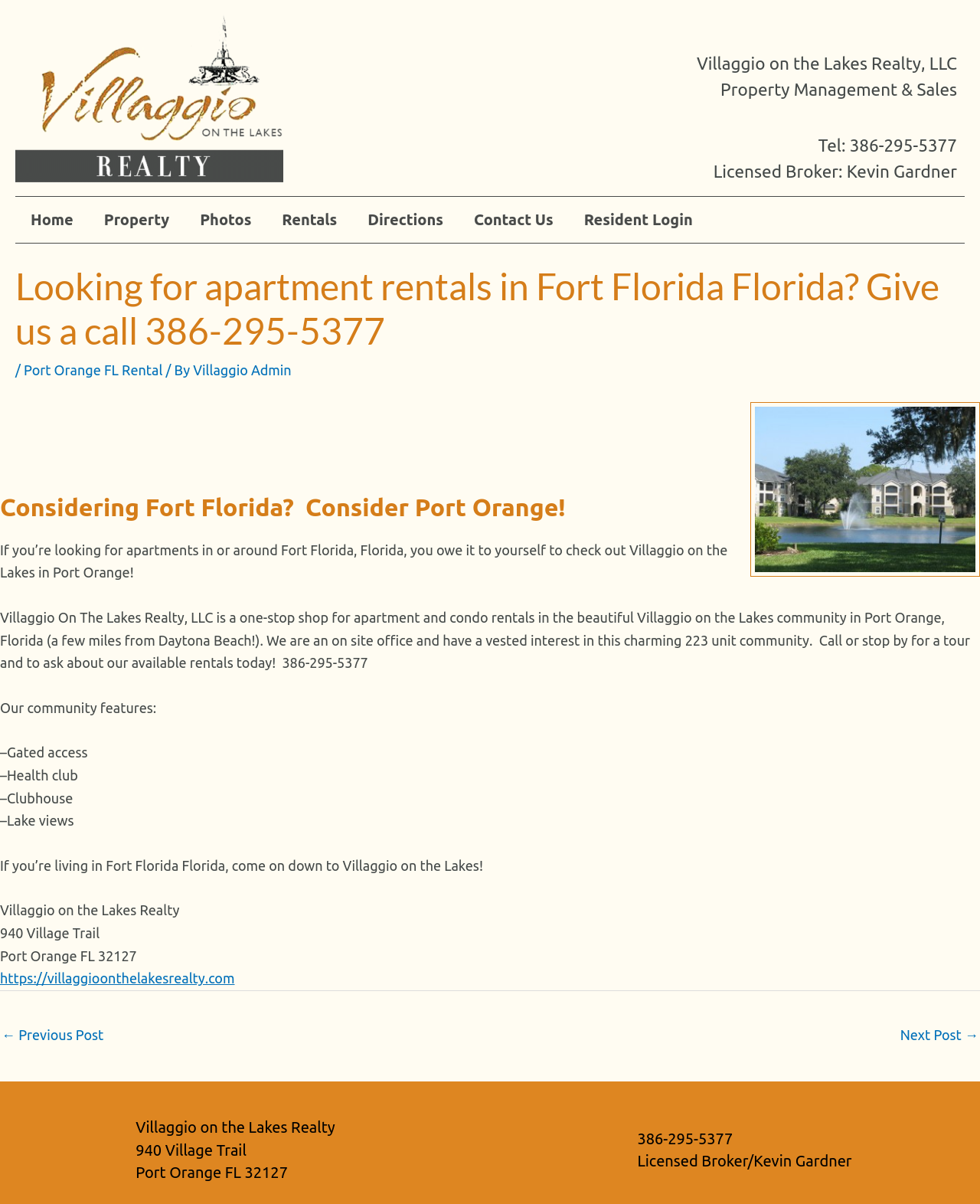Elaborate on the webpage's design and content in a detailed caption.

This webpage is about Villaggio on the Lakes Realty, a property management and sales company in Fort Florida, Florida. At the top of the page, there is a header section with the company's name, "Villaggio on the Lakes Realty, LLC", and a phone number, "386-295-5377". Below this, there is a navigation menu with links to different sections of the website, including "Home", "Property", "Photos", "Rentals", "Directions", "Contact Us", and "Resident Login".

The main content of the page is divided into two sections. The first section has a heading that reads "Looking for apartment rentals in Fort Florida Florida? Give us a call 386-295-5377". Below this, there is a paragraph of text that describes the company's services and the benefits of living in the Villaggio on the Lakes community. There is also an image of a Fort Florida condo rental.

The second section of the main content has a heading that reads "Considering Fort Florida? Consider Port Orange!". This section provides more information about the Villaggio on the Lakes community, including its features, such as gated access, a health club, a clubhouse, and lake views. There is also contact information, including an address and a link to the company's website.

At the bottom of the page, there are two footer sections. The first footer section has the company's name, address, and phone number. The second footer section has the licensed broker's name and phone number.

Overall, the webpage is designed to provide information about Villaggio on the Lakes Realty and the Villaggio on the Lakes community, as well as to encourage visitors to contact the company for more information or to schedule a tour.